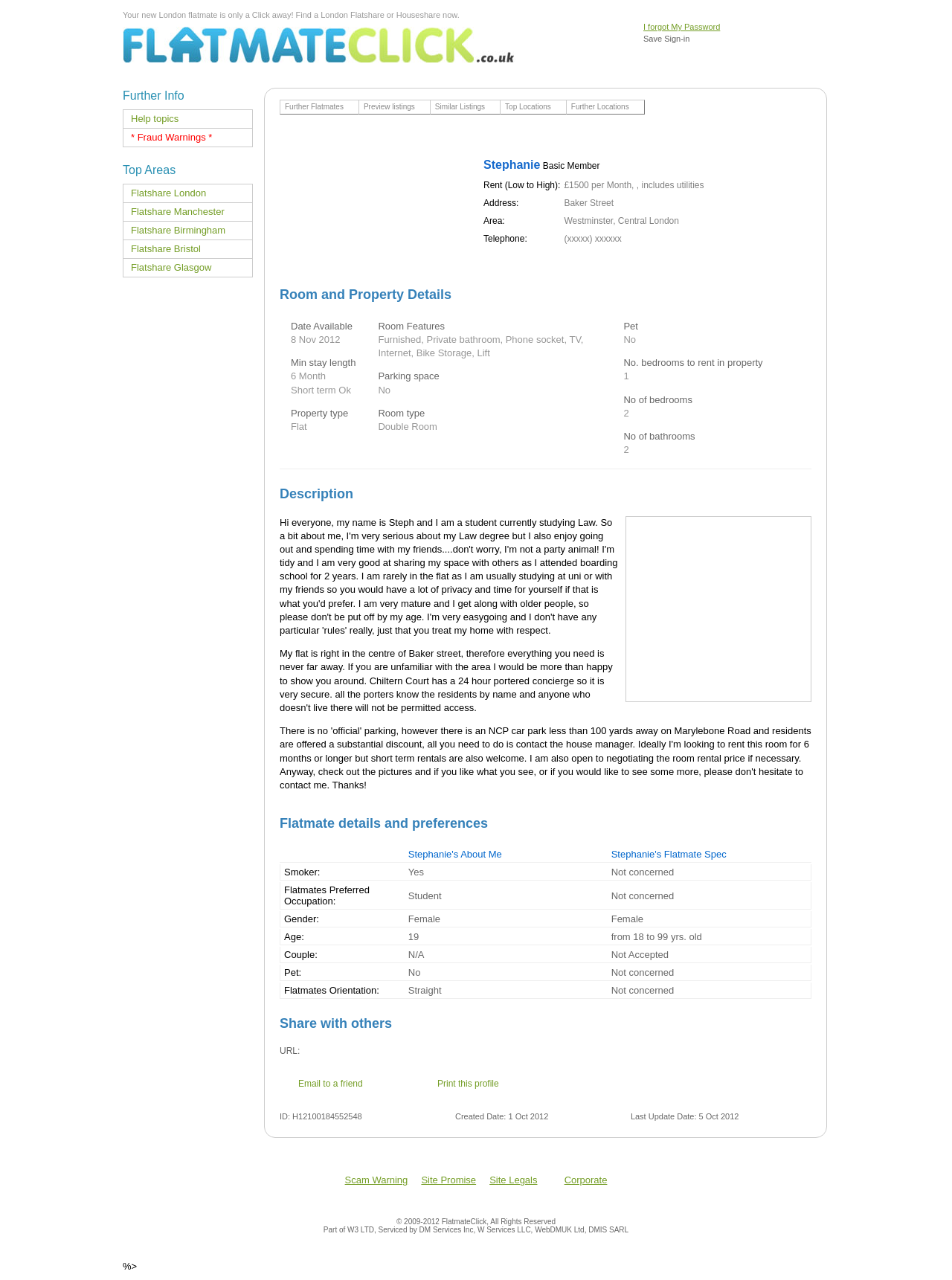Select the bounding box coordinates of the element I need to click to carry out the following instruction: "View flatshare in London".

[0.13, 0.144, 0.265, 0.158]